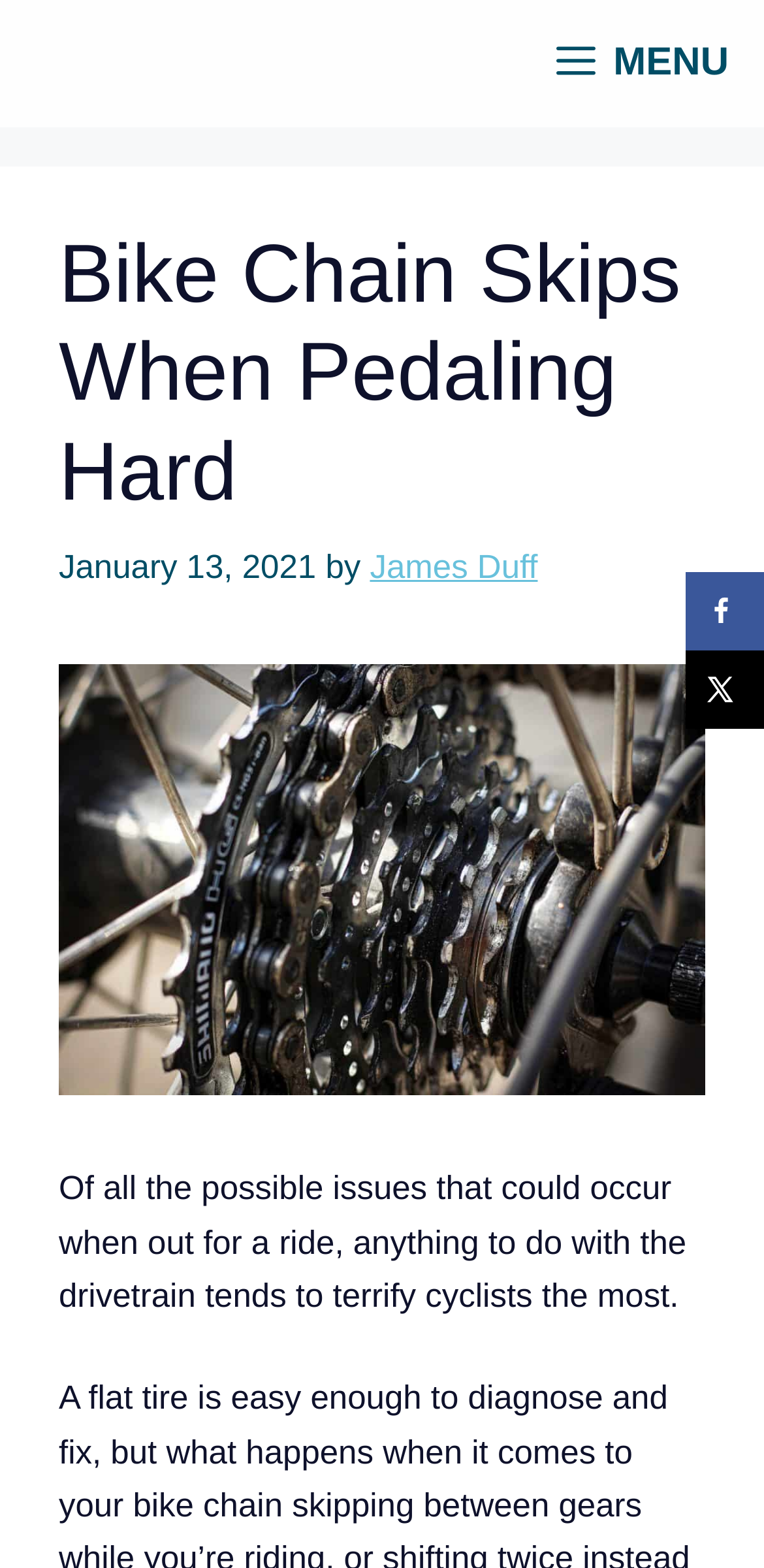Using the description "James Duff", locate and provide the bounding box of the UI element.

[0.484, 0.349, 0.704, 0.373]